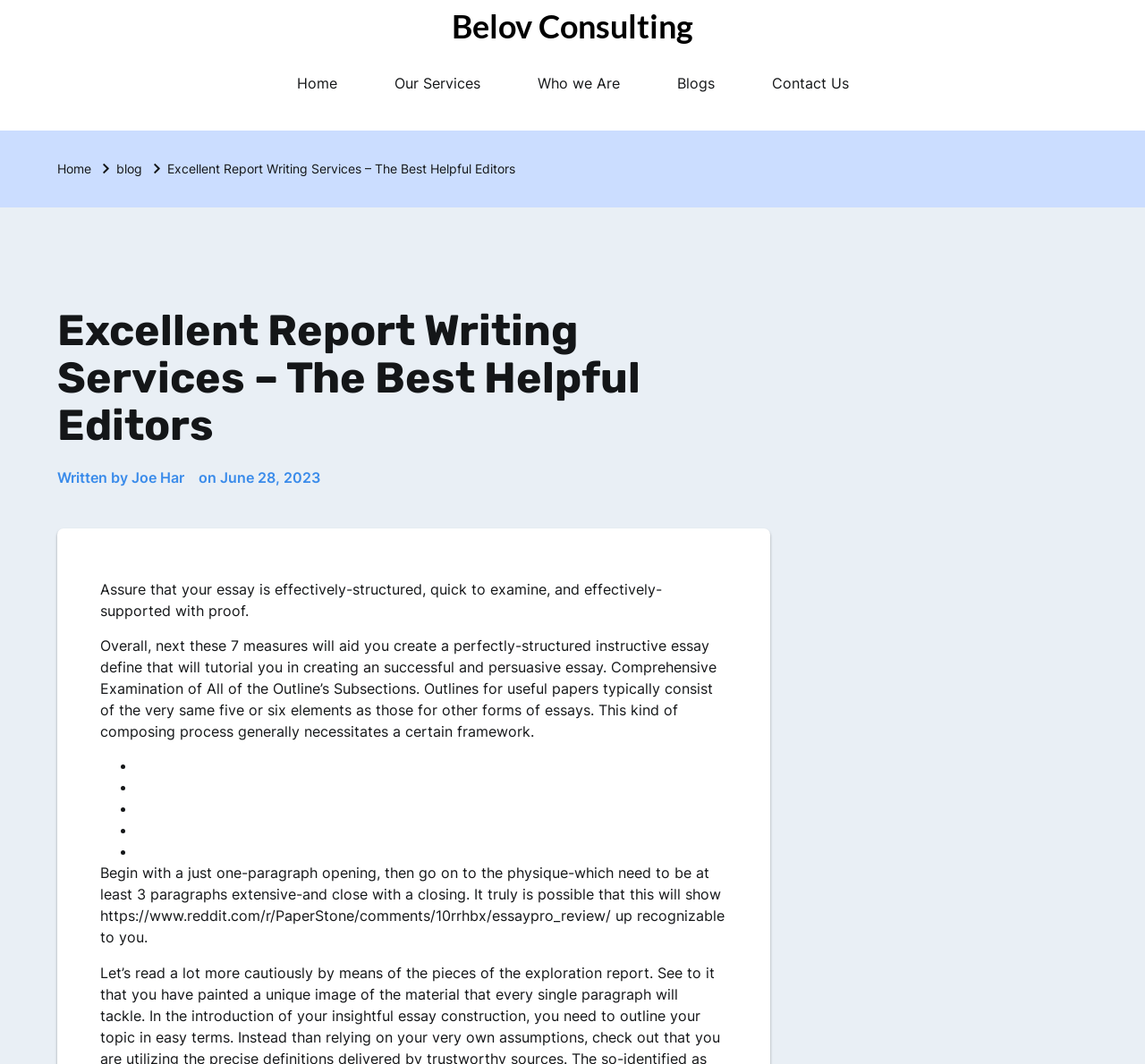What is the topic of the essay being discussed?
From the image, respond with a single word or phrase.

instructive essay